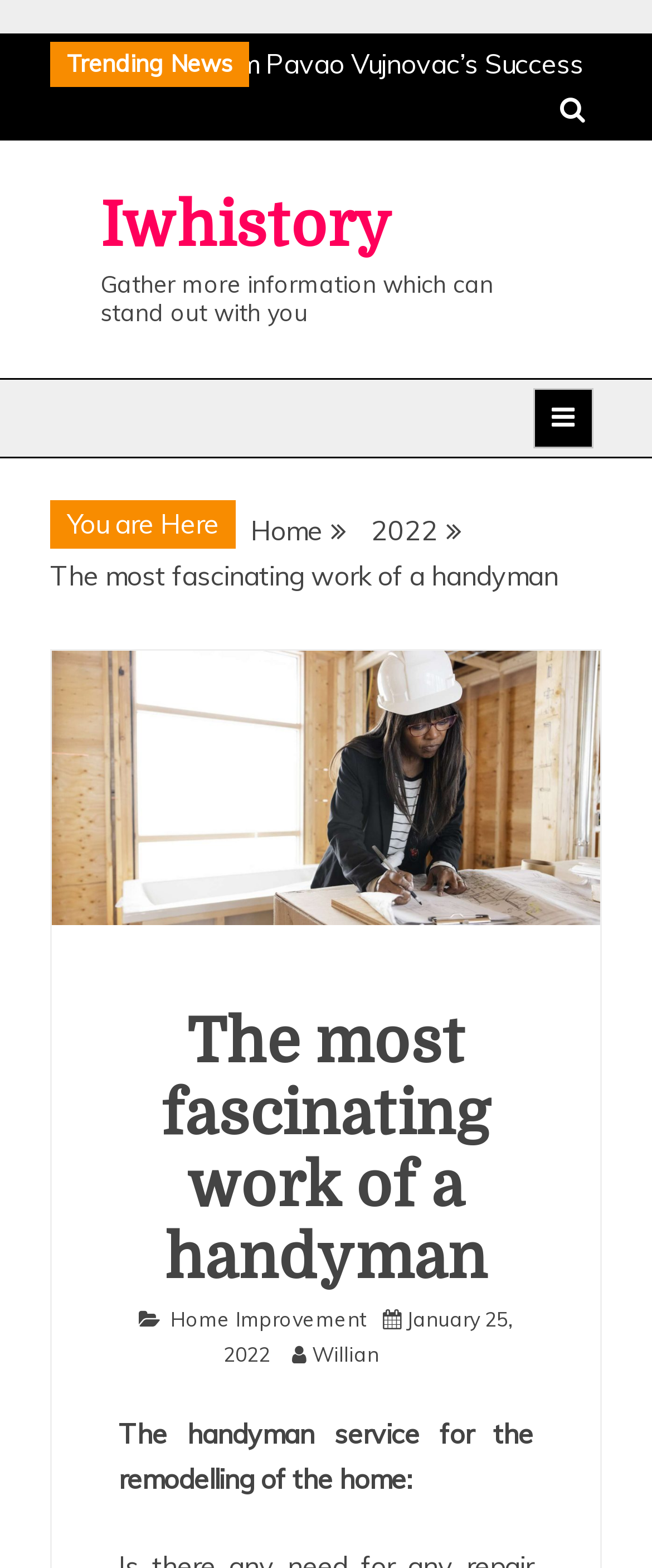What is the current page in the breadcrumb navigation?
Based on the image, provide a one-word or brief-phrase response.

The most fascinating work of a handyman